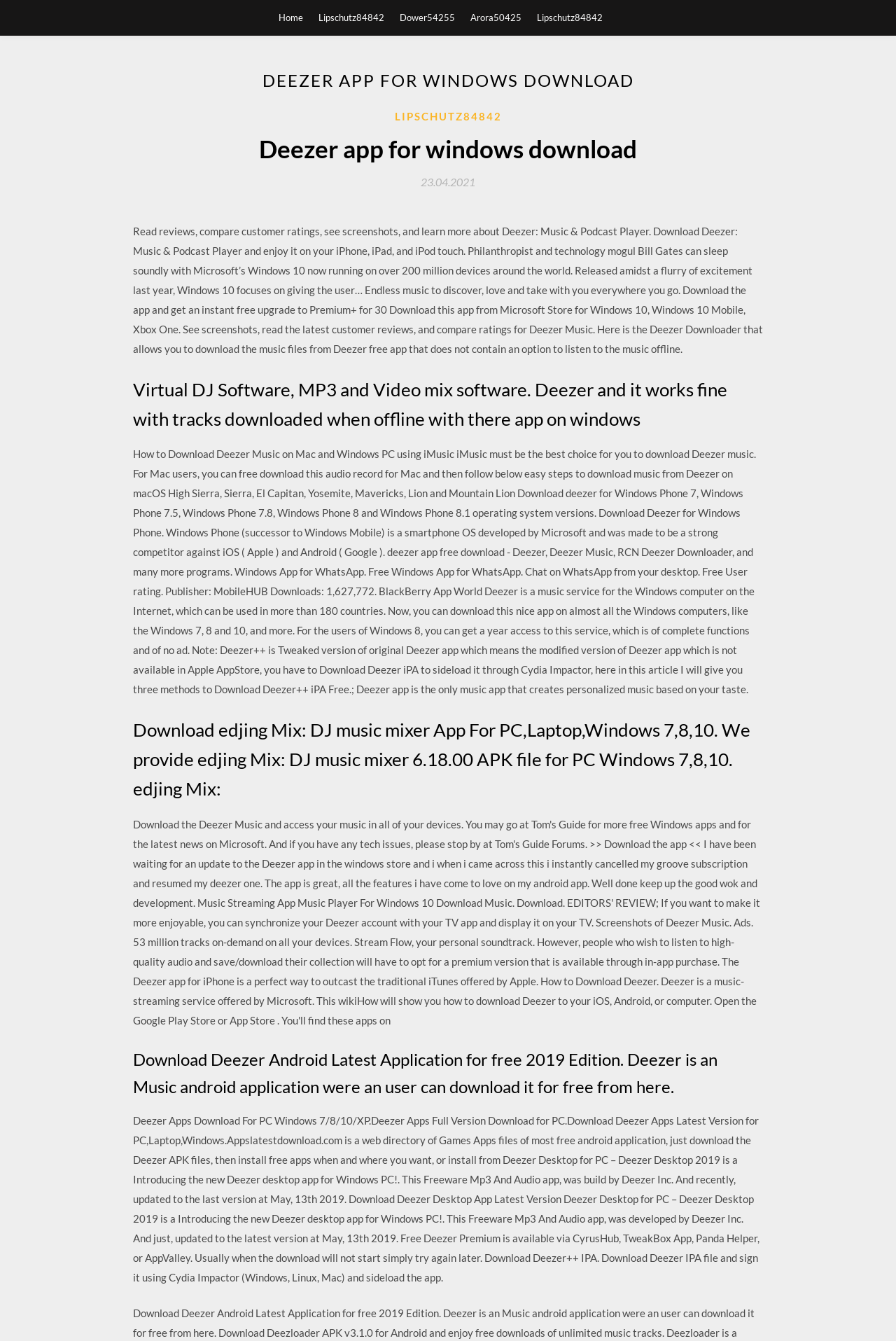Provide the text content of the webpage's main heading.

DEEZER APP FOR WINDOWS DOWNLOAD